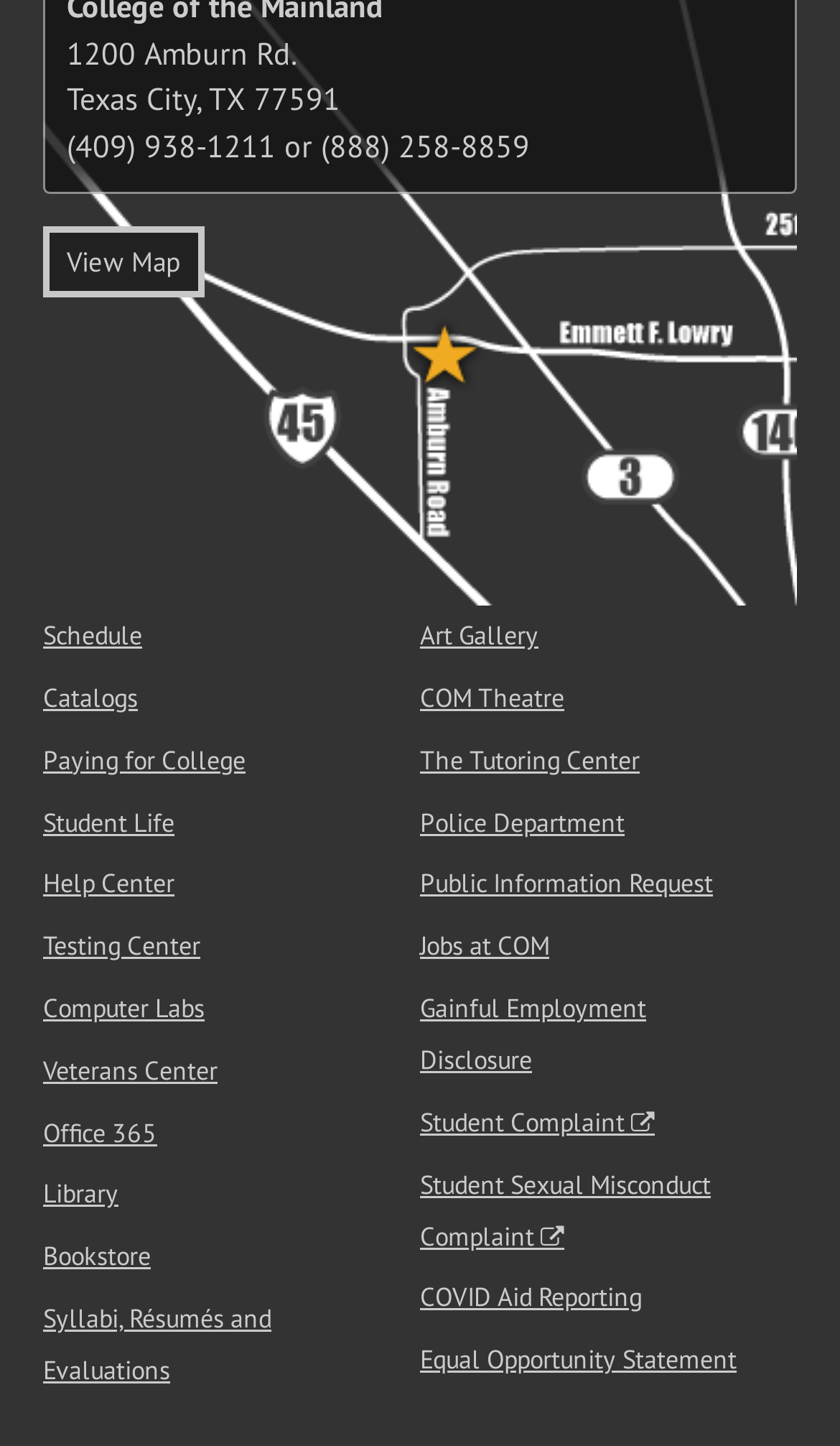Locate the bounding box coordinates of the clickable part needed for the task: "Get help from the tutoring center".

[0.5, 0.514, 0.762, 0.536]